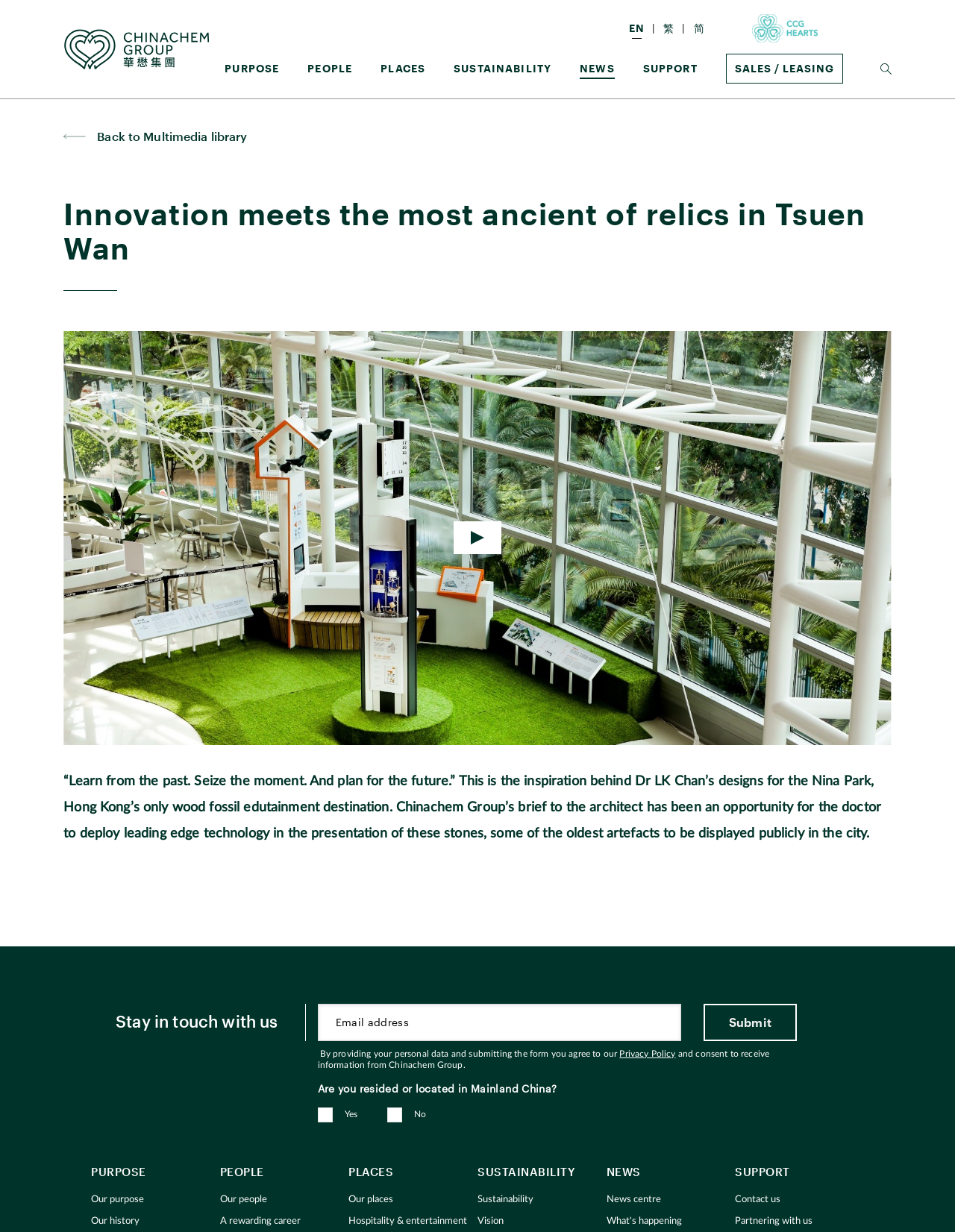Using the webpage screenshot and the element description News, determine the bounding box coordinates. Specify the coordinates in the format (top-left x, top-left y, bottom-right x, bottom-right y) with values ranging from 0 to 1.

[0.607, 0.048, 0.644, 0.064]